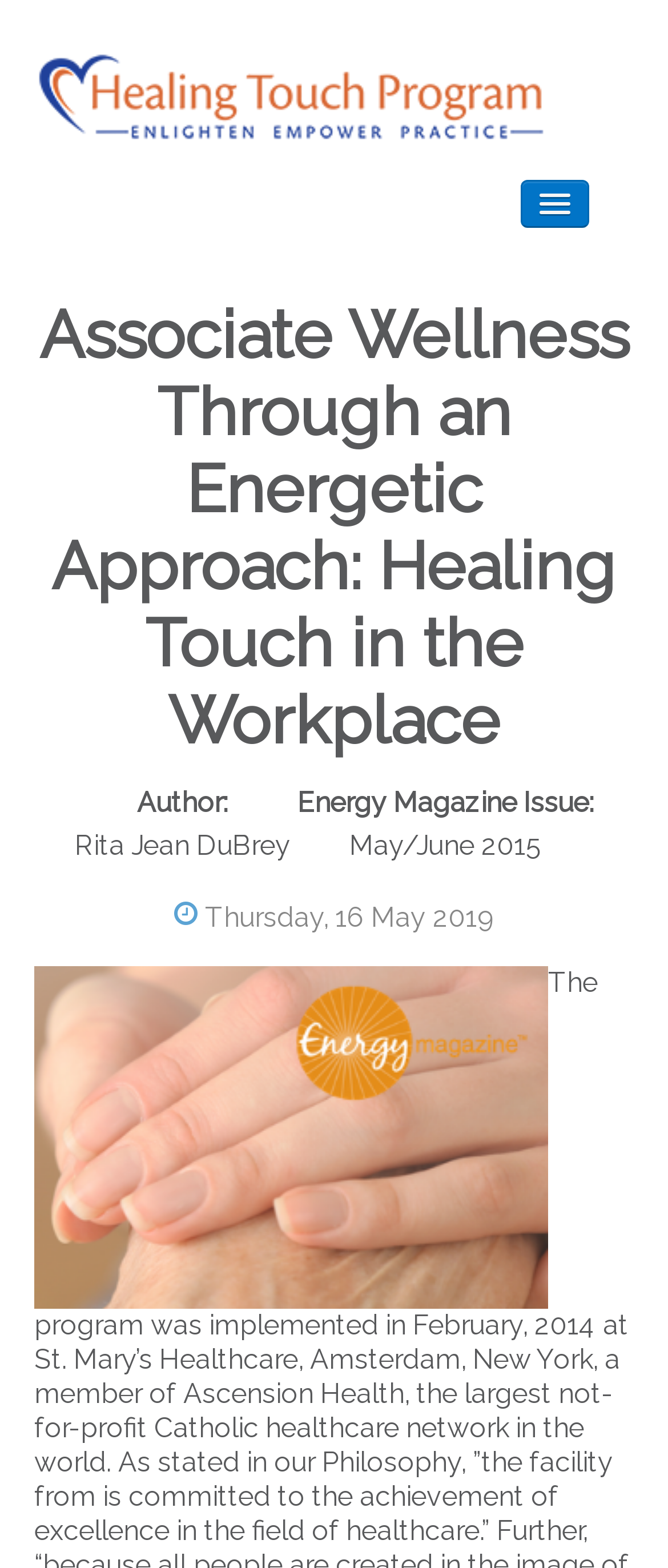How many images are there on the page?
Please provide a detailed answer to the question.

I counted the number of image elements on the page, which are the 'htp logo' image and the 'hosp2' image.